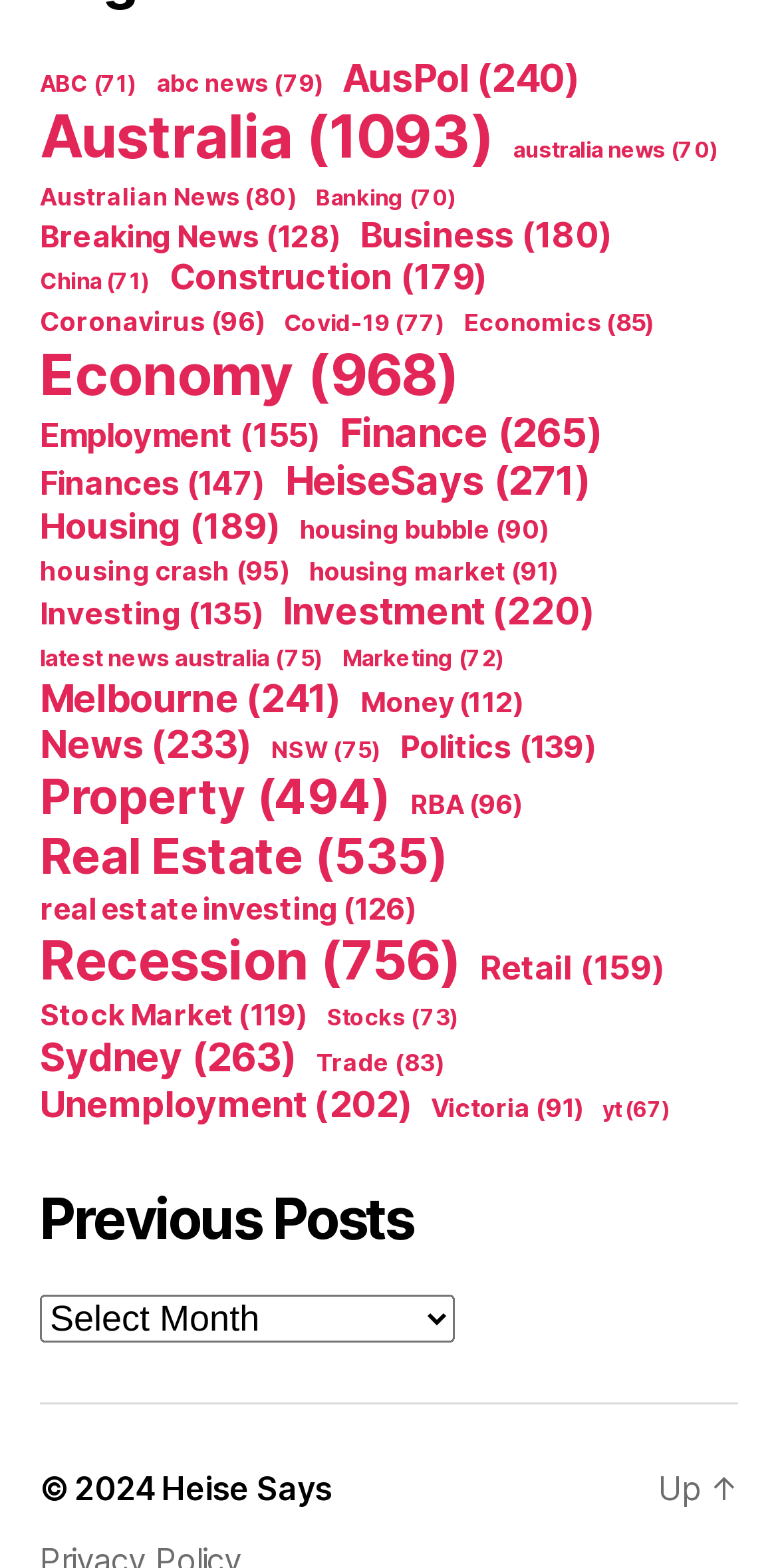How many categories are related to news?
From the image, respond with a single word or phrase.

4